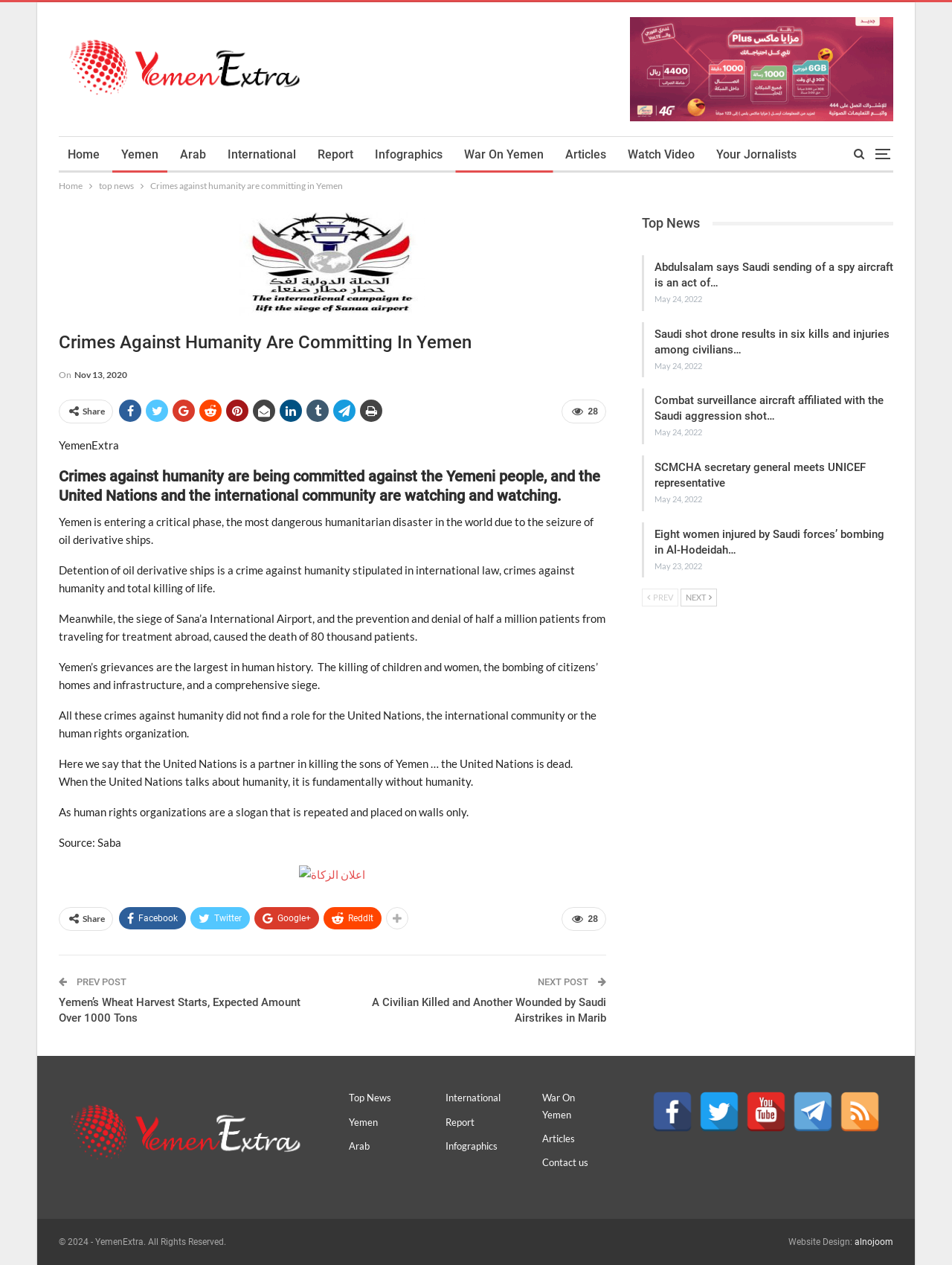Provide the bounding box coordinates of the section that needs to be clicked to accomplish the following instruction: "Click on the 'Home' link."

[0.062, 0.108, 0.114, 0.136]